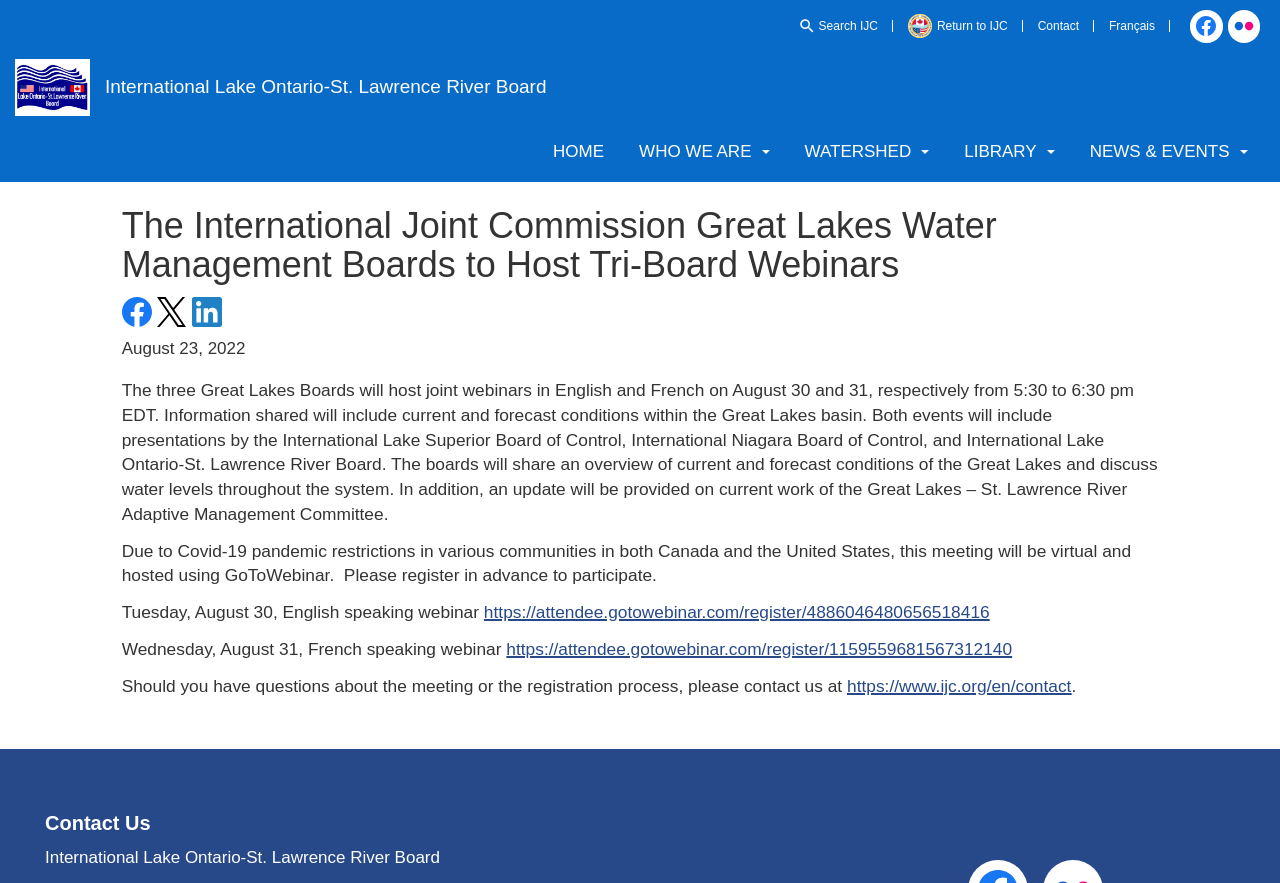What is the purpose of the webinars?
Please use the image to deliver a detailed and complete answer.

The purpose of the webinars can be determined by reading the article content, which mentions that the boards will share an overview of current and forecast conditions of the Great Lakes and discuss water levels throughout the system.